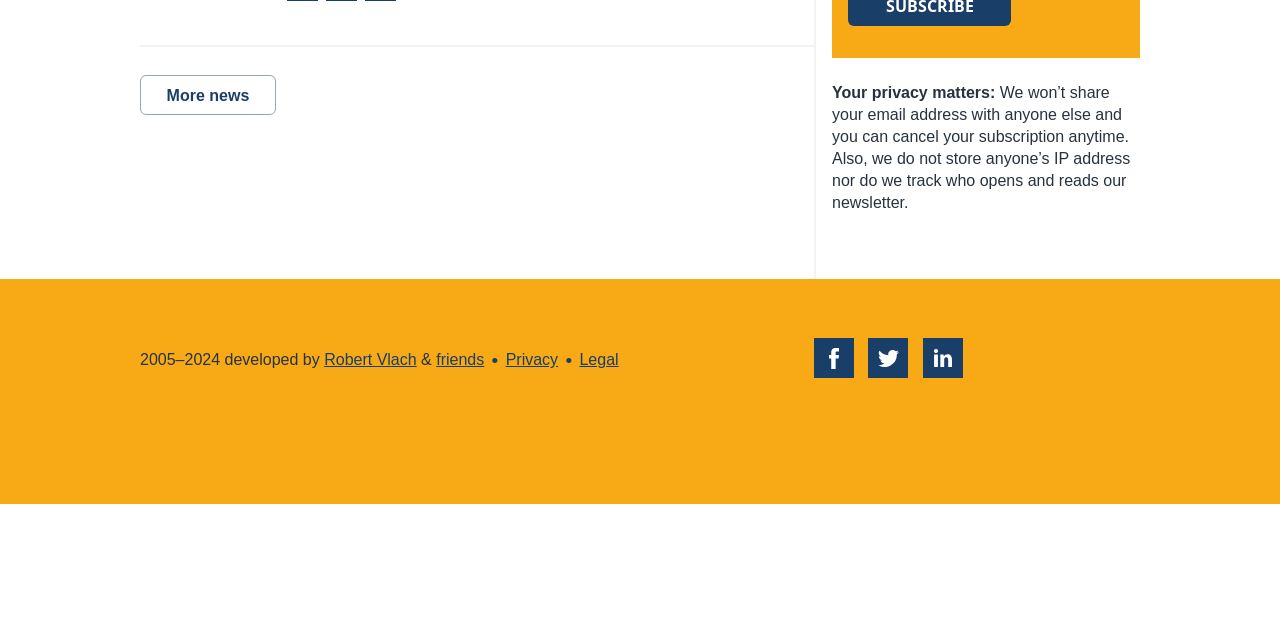Can you find the bounding box coordinates for the UI element given this description: "Support Team"? Provide the coordinates as four float numbers between 0 and 1: [left, top, right, bottom].

None